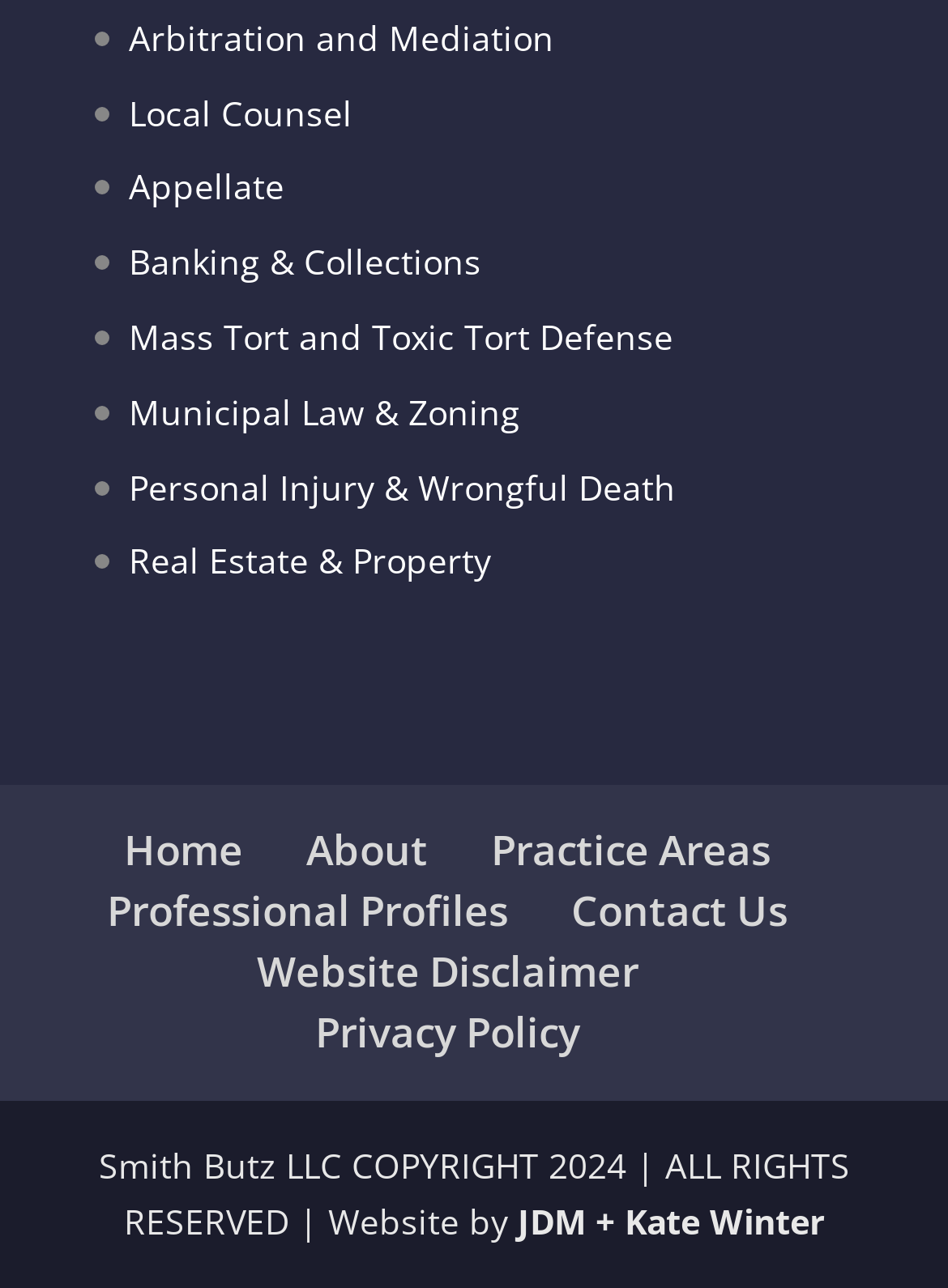Please find the bounding box coordinates of the element that must be clicked to perform the given instruction: "Go to Home page". The coordinates should be four float numbers from 0 to 1, i.e., [left, top, right, bottom].

[0.131, 0.639, 0.256, 0.682]